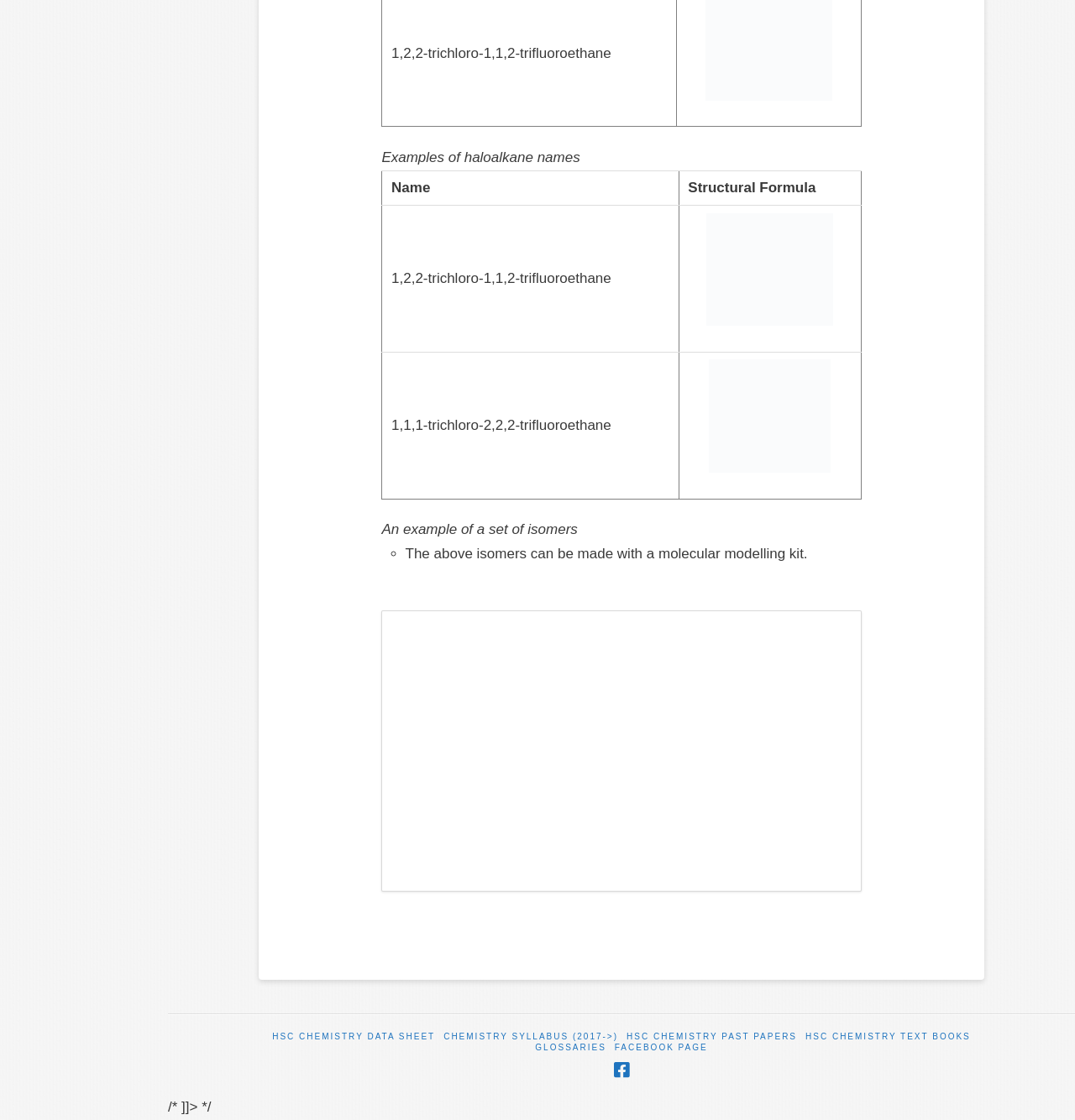What is the topic of the table?
Could you give a comprehensive explanation in response to this question?

The table has two columns, 'Name' and 'Structural Formula', and lists examples of haloalkane names, so the topic of the table is haloalkane names.